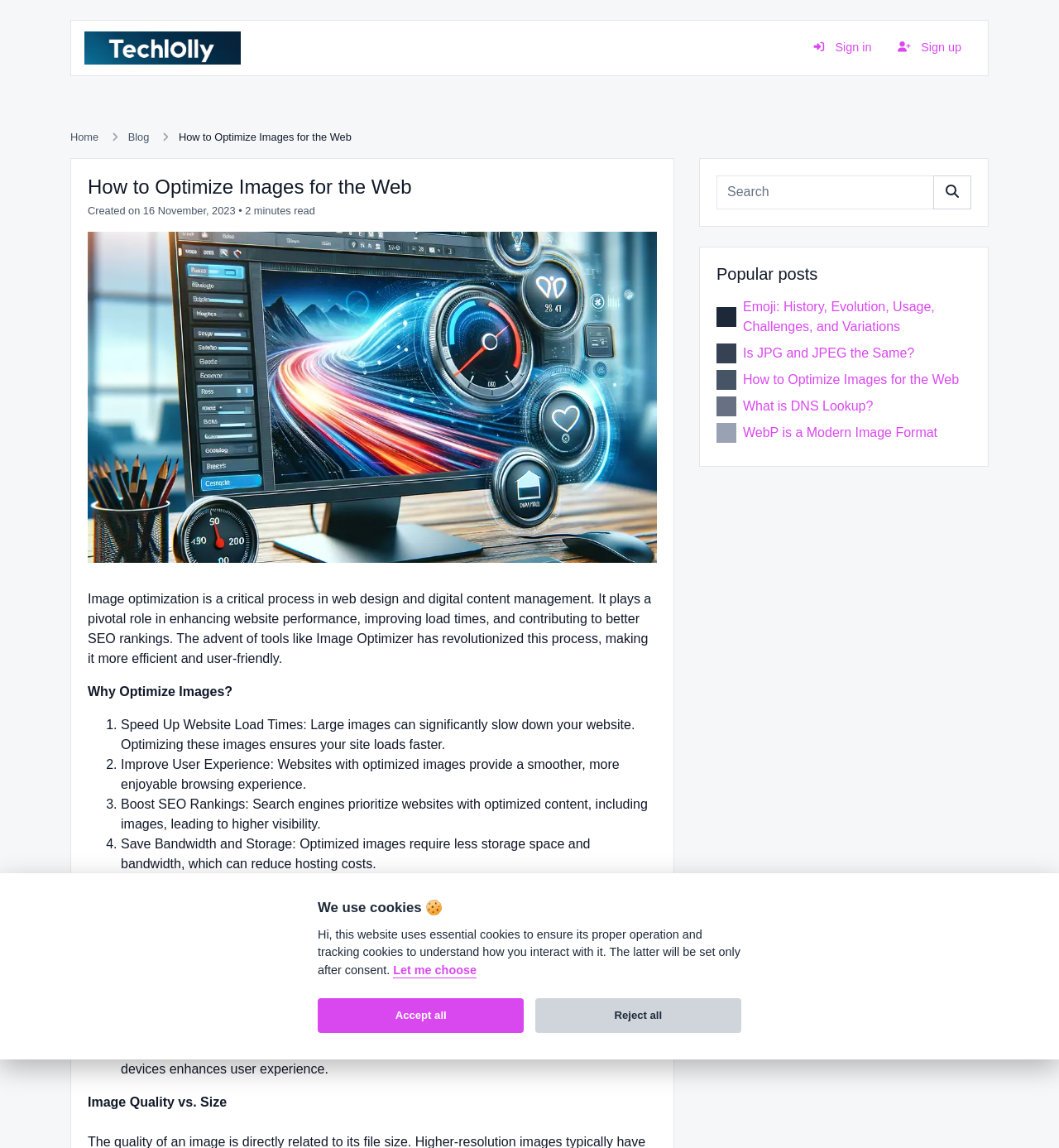Calculate the bounding box coordinates of the UI element given the description: "99 Thought Leadership".

None